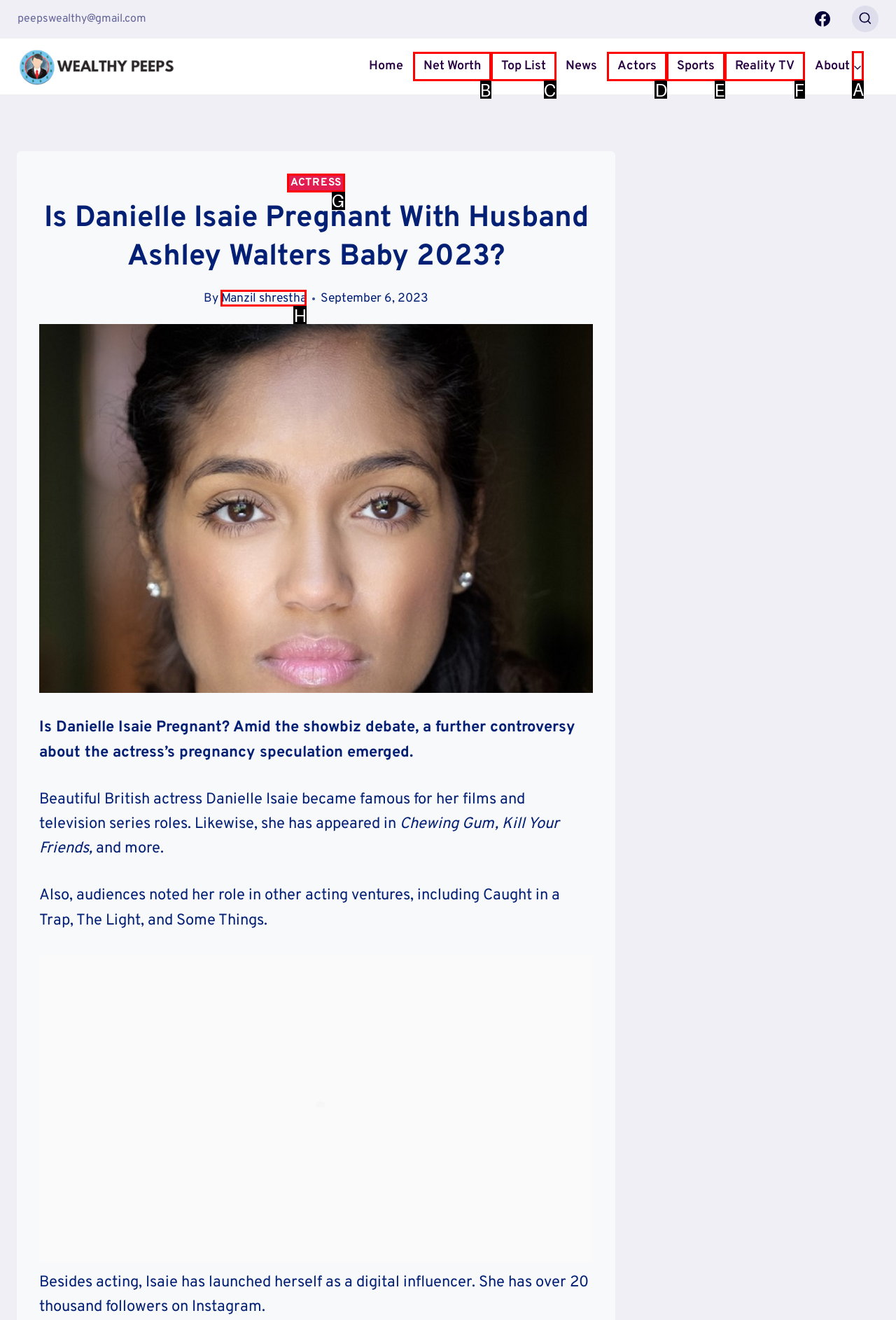Select the letter of the UI element you need to click to complete this task: Expand About menu.

A